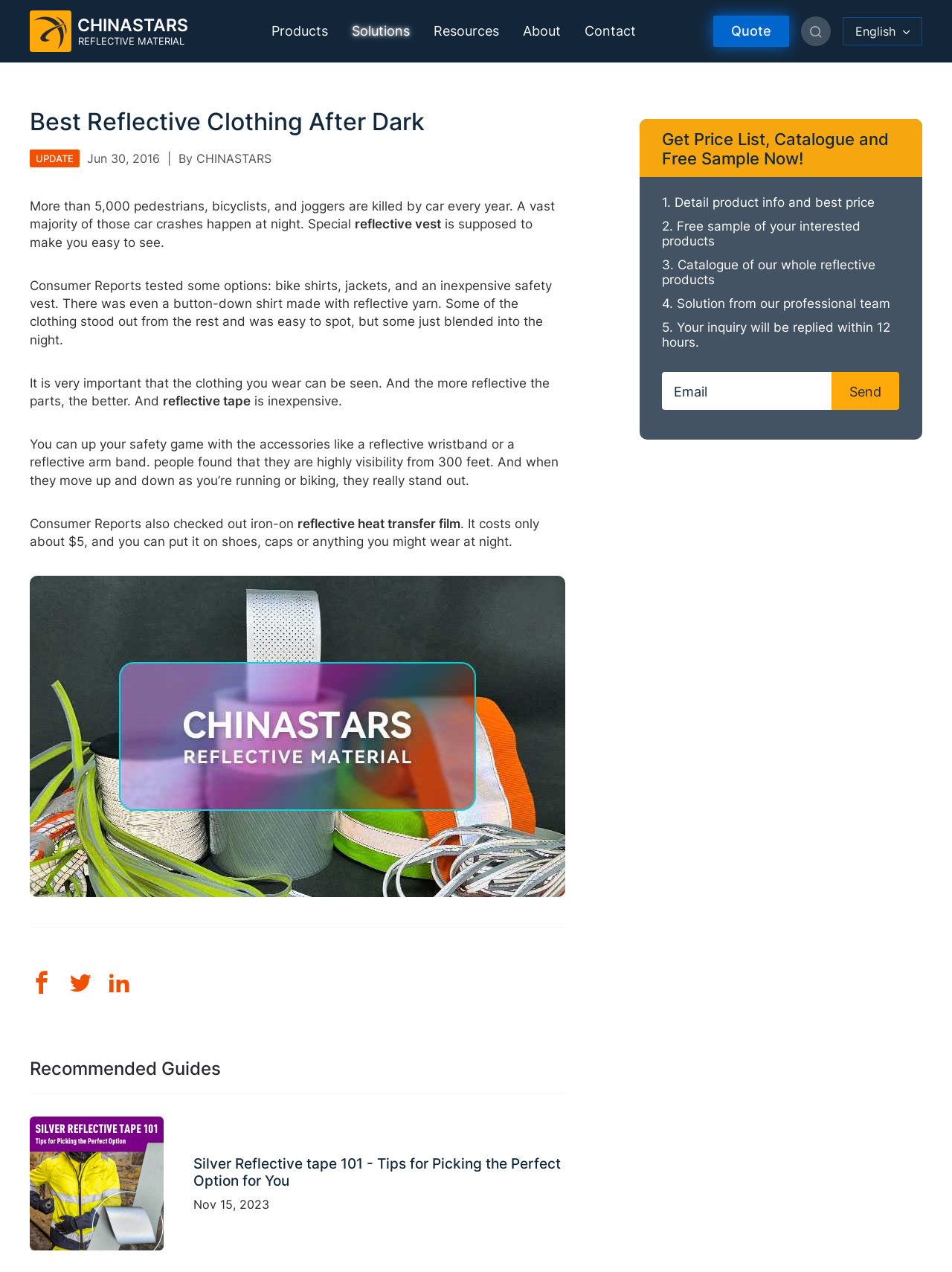Explain in detail what you observe on this webpage.

This webpage is about reflective clothing and materials for safety purposes, particularly for pedestrians, bicyclists, and joggers at night. The page is divided into several sections. At the top, there is a navigation menu with links to various categories, including "Products", "Solutions", "Resources", "About", and "Contact". Below the navigation menu, there is a search bar and a button to get a quote.

The main content of the page is an article that discusses the importance of wearing reflective clothing to increase visibility at night. The article cites statistics on the number of pedestrians, bicyclists, and joggers killed by cars every year, and emphasizes the need for reflective clothing to make oneself visible. It also mentions that some clothing options, such as reflective vests, jackets, and shirts, are more effective than others in increasing visibility.

On the left side of the page, there is a sidebar with links to various products, including reflective materials, safety clothing, and accessories like reflective wristbands and arm bands. There are also links to "Quick Links" and a language selection menu with options for English, Español, Português, and several other languages.

At the bottom of the page, there are more links to various resources, including FAQs, a blog, and certificates. There is also a section with links to social media profiles and a contact form. Overall, the webpage is focused on promoting reflective clothing and materials for safety purposes, and providing resources and information for individuals interested in this topic.